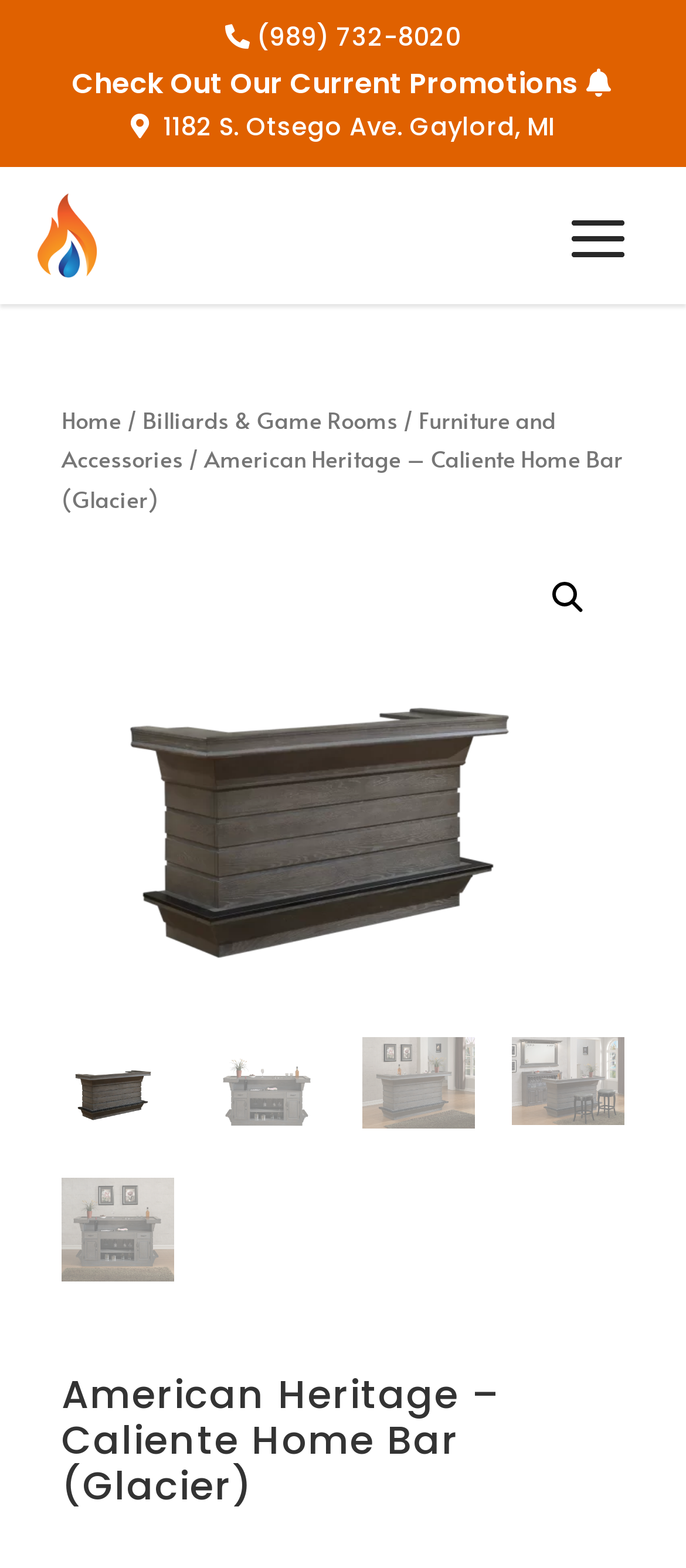Please indicate the bounding box coordinates for the clickable area to complete the following task: "View American Heritage Caliente Home Bar details". The coordinates should be specified as four float numbers between 0 and 1, i.e., [left, top, right, bottom].

[0.09, 0.345, 0.91, 0.637]